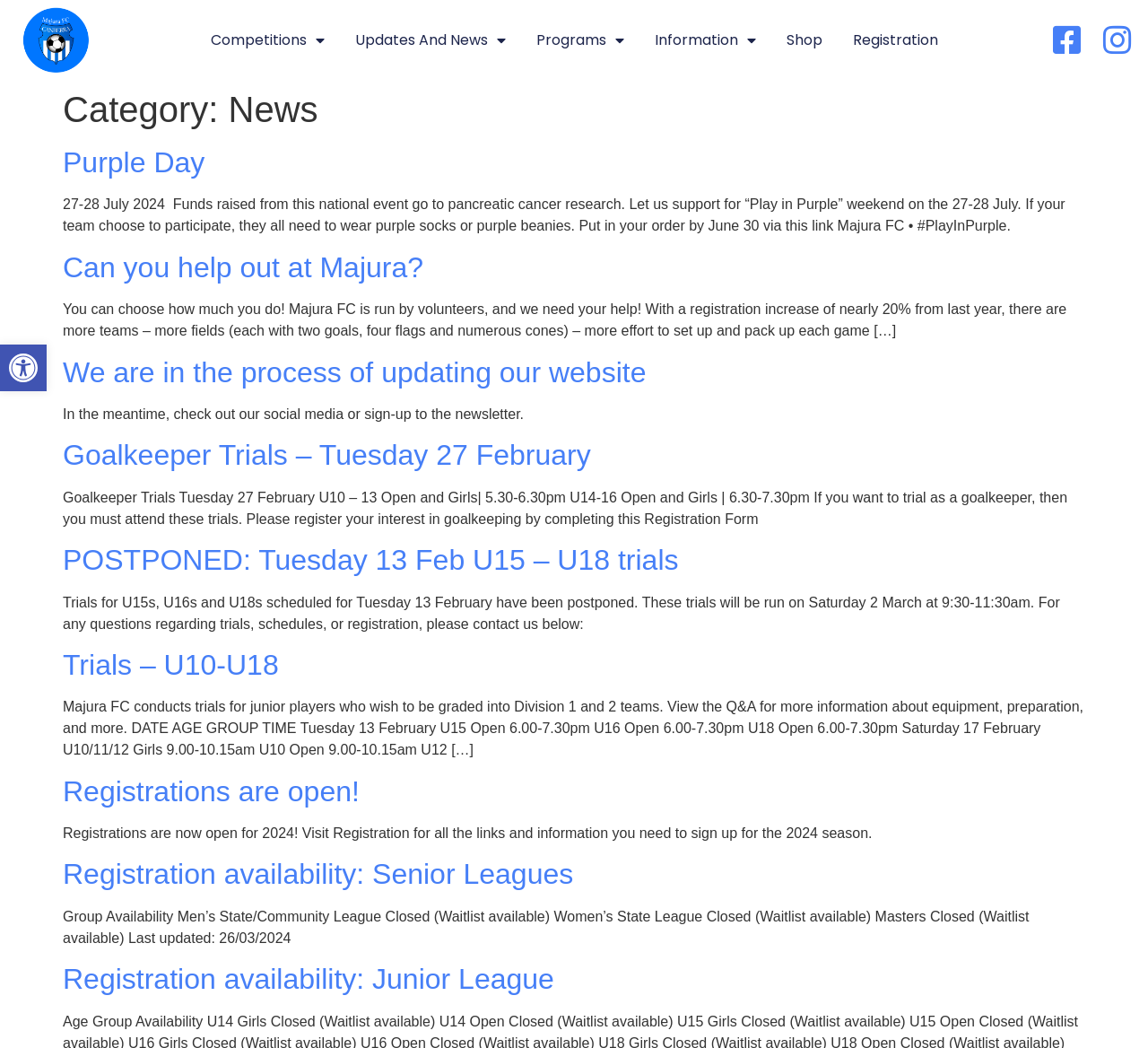Produce an elaborate caption capturing the essence of the webpage.

The webpage is about the Majura Football Club, with a focus on news and updates. At the top, there is a toolbar with an accessibility button and a logo of the football club. Below the toolbar, there is a navigation menu with links to different sections, including Competitions, Updates and News, Programs, Information, Shop, and Registration. The menu is followed by social media links to Facebook and Instagram.

The main content of the webpage is divided into several articles, each with a heading and a brief description. The articles are arranged in a vertical column, with the most recent news at the top. The headings of the articles include "Purple Day", "Can you help out at Majura?", "We are in the process of updating our website", "Goalkeeper Trials – Tuesday 27 February", "POSTPONED: Tuesday 13 Feb U15 – U18 trials", "Trials – U10-U18", "Registrations are open!", and "Registration availability: Senior Leagues" and "Junior League".

Each article has a brief summary or description, with links to more information or registration forms. The descriptions provide details about upcoming events, trials, and registrations for the football club. There are also calls to action, such as volunteering to help out at the club or registering for the 2024 season. Overall, the webpage provides a wealth of information about the Majura Football Club and its activities.